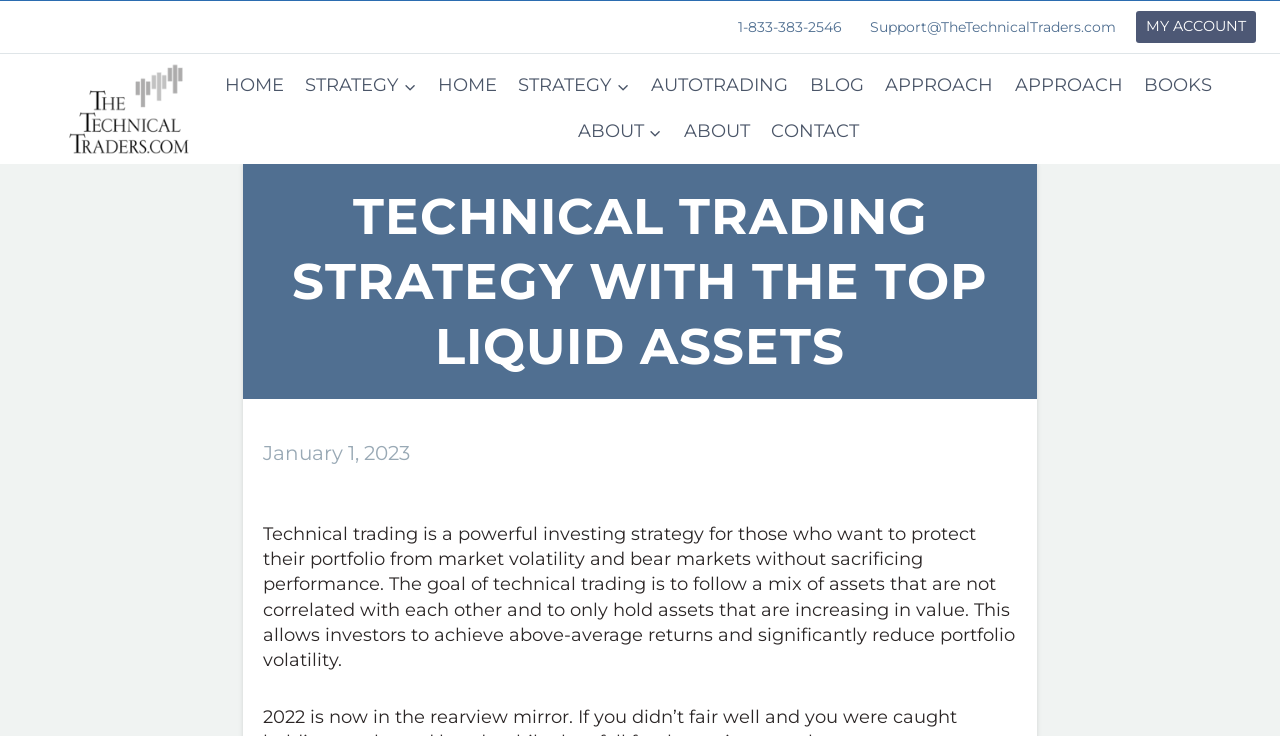Find the bounding box coordinates for the area that must be clicked to perform this action: "Visit the home page".

[0.167, 0.084, 0.23, 0.148]